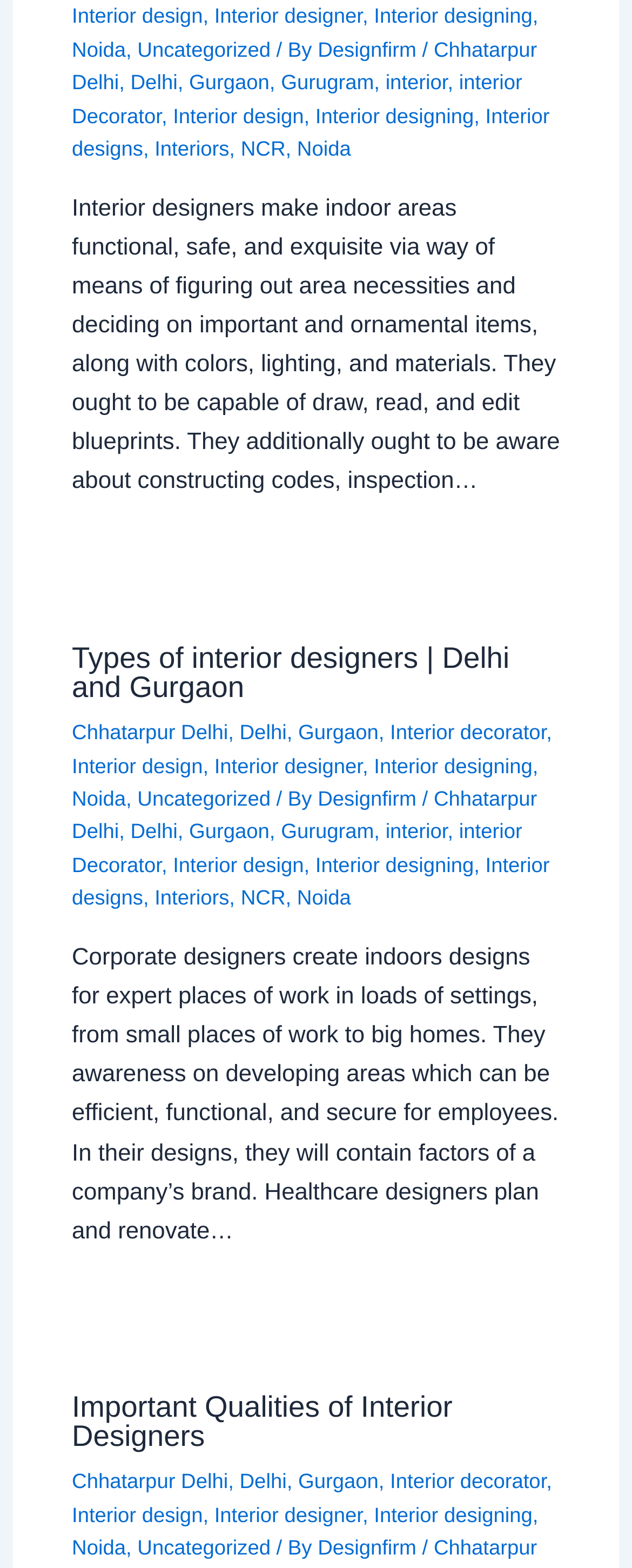Please identify the bounding box coordinates of the clickable area that will allow you to execute the instruction: "Explore 'Designfirm'".

[0.503, 0.501, 0.668, 0.517]